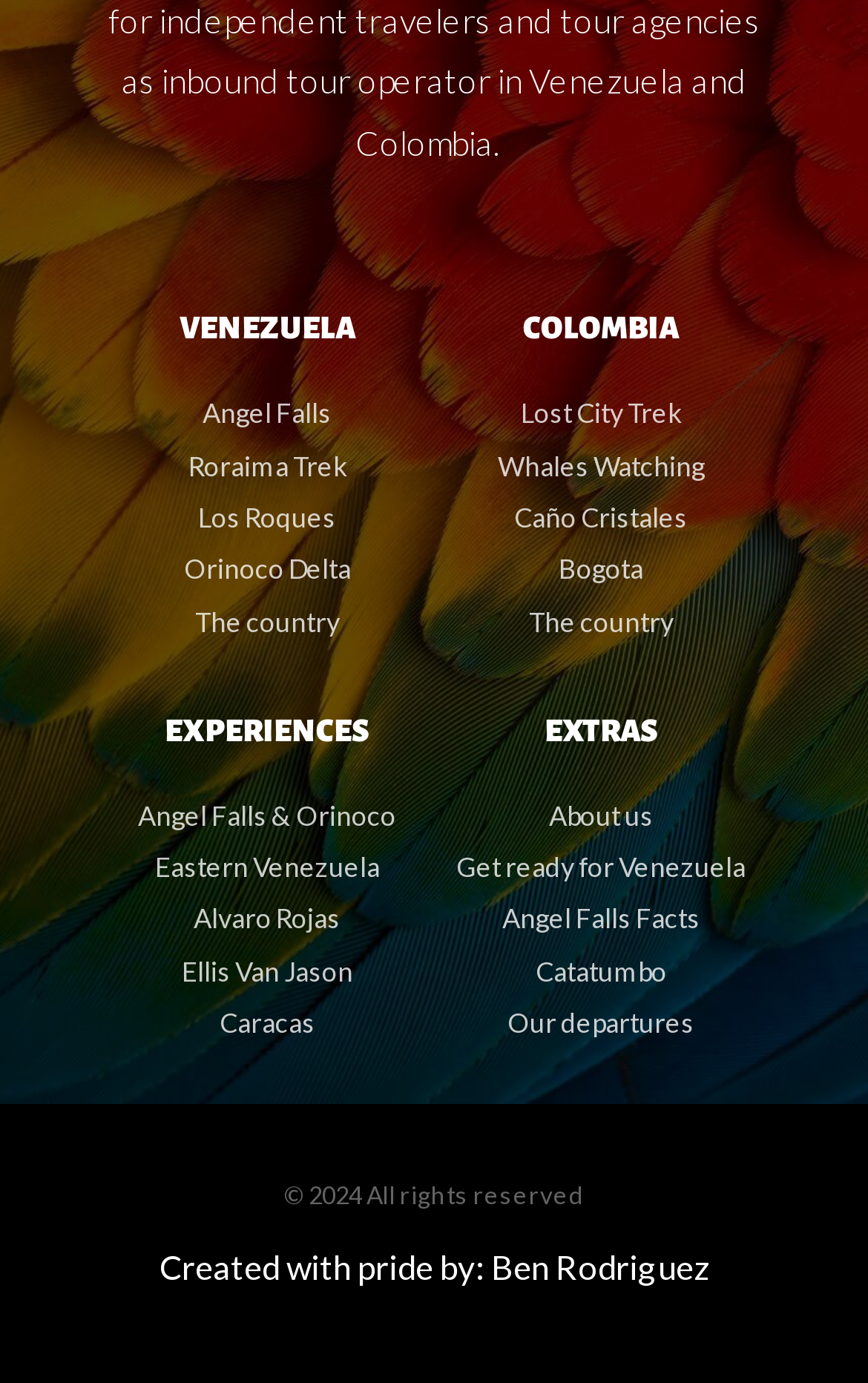Locate the bounding box coordinates of the clickable region to complete the following instruction: "Read about experiences."

[0.115, 0.516, 0.5, 0.54]